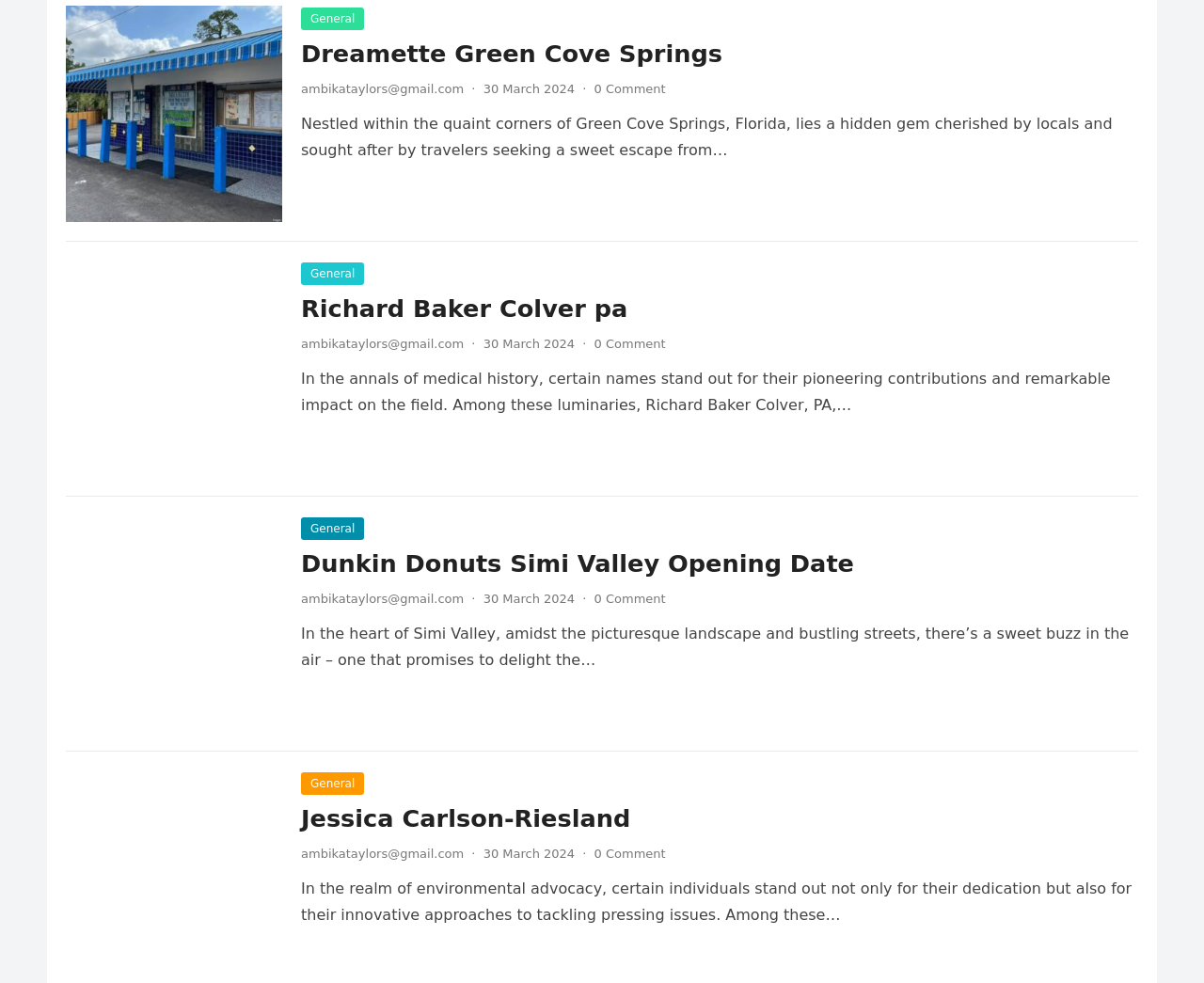What is the date of the latest article?
Provide a detailed and extensive answer to the question.

I looked at the dates mentioned next to each article and found that all of them have the same date, '30 March 2024'. Therefore, the latest article was published on this date.